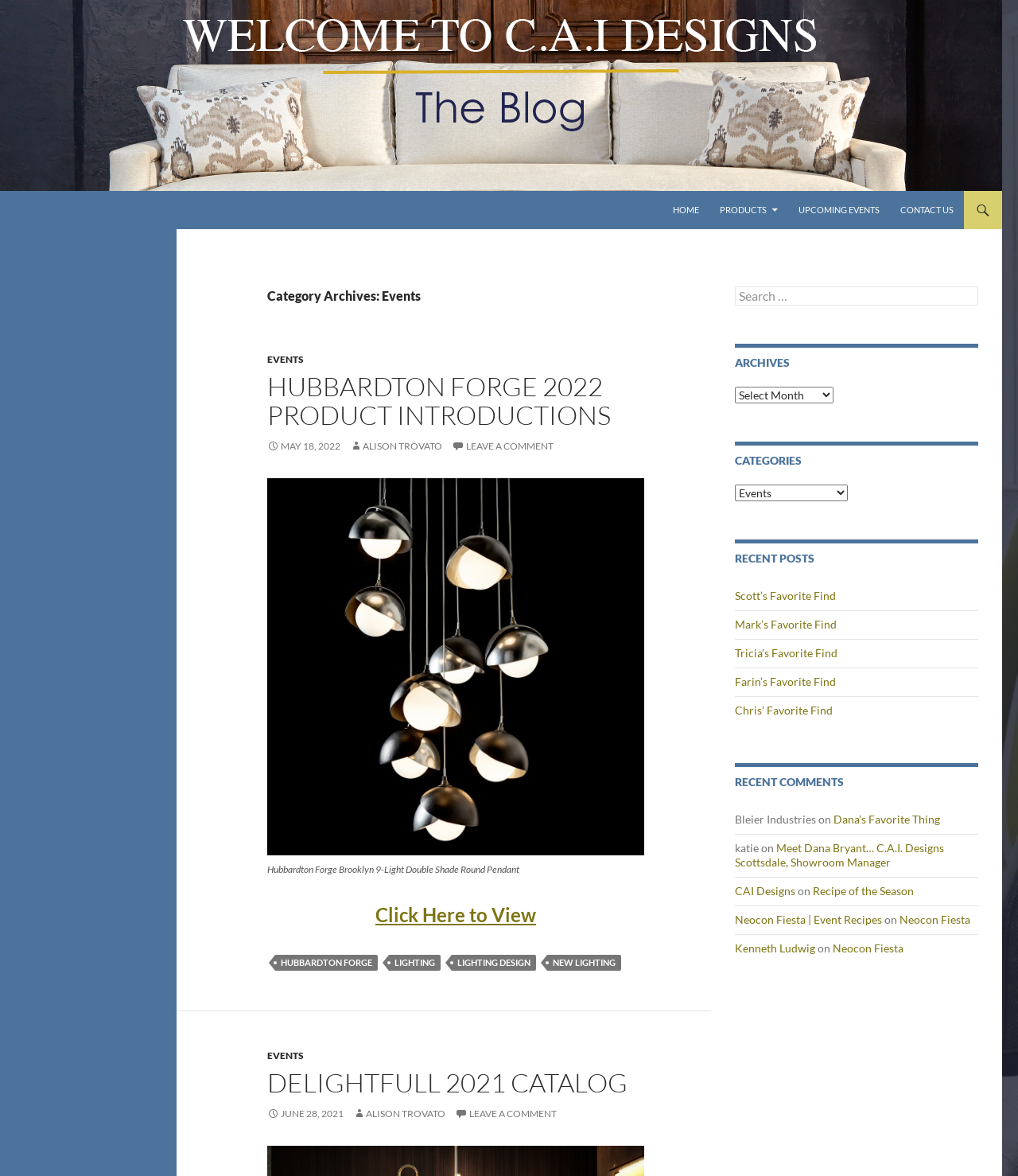How many comments are listed in the 'Recent Comments' section?
Using the image, respond with a single word or phrase.

8